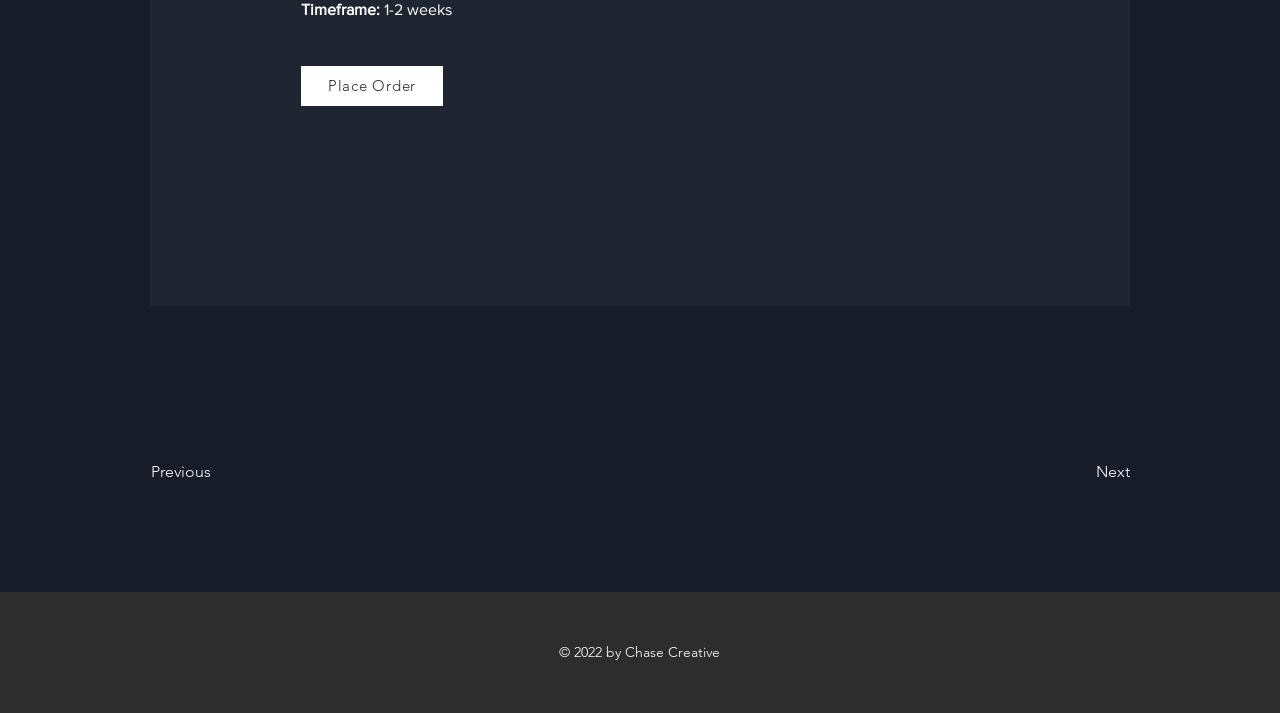Use the details in the image to answer the question thoroughly: 
What is the timeframe for placing an order?

I found the 'Timeframe:' label on the webpage, and next to it, I saw the text '1-2 weeks', which indicates the timeframe for placing an order.